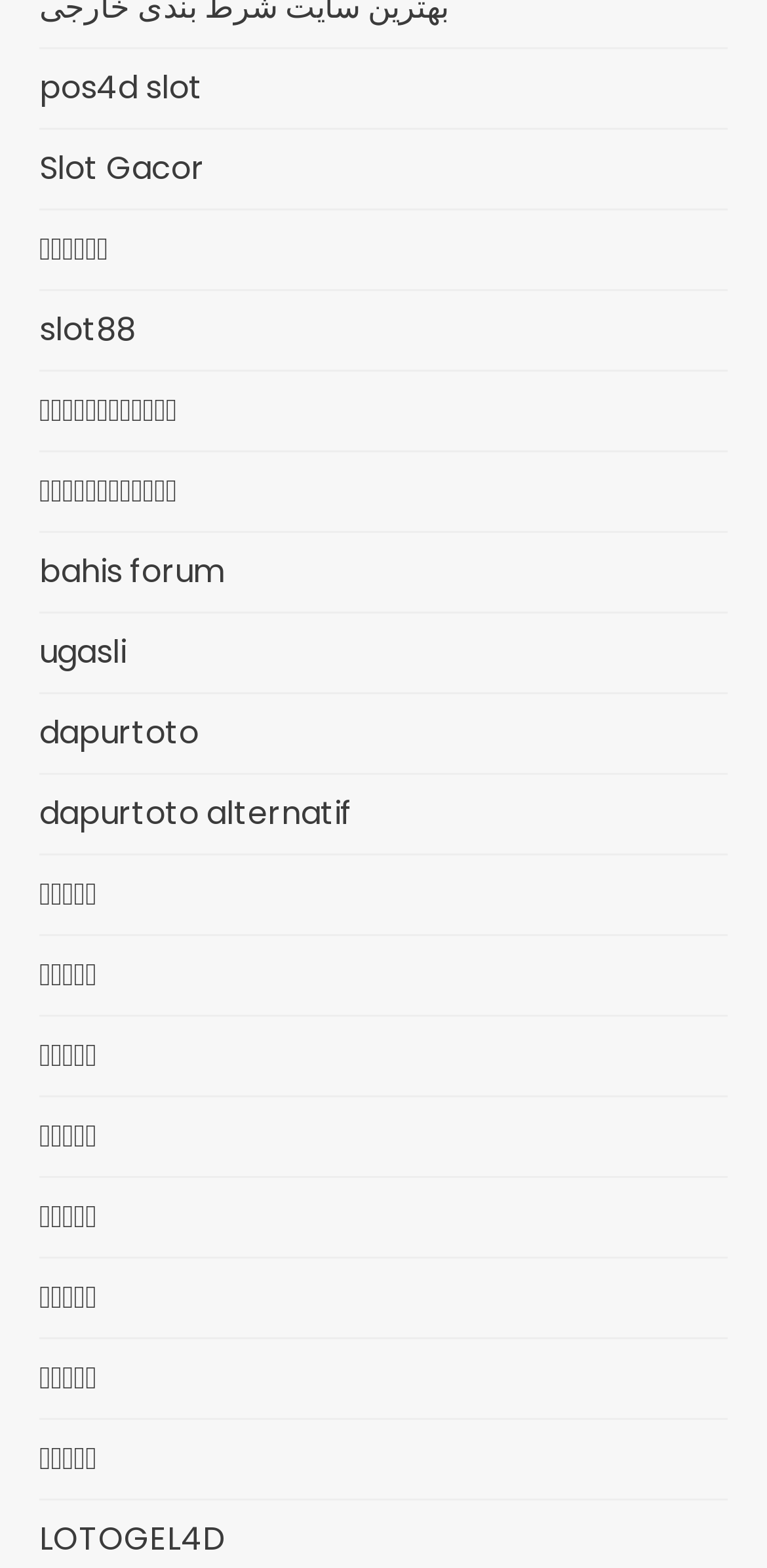Find and provide the bounding box coordinates for the UI element described with: "Slot Gacor".

[0.051, 0.092, 0.267, 0.121]